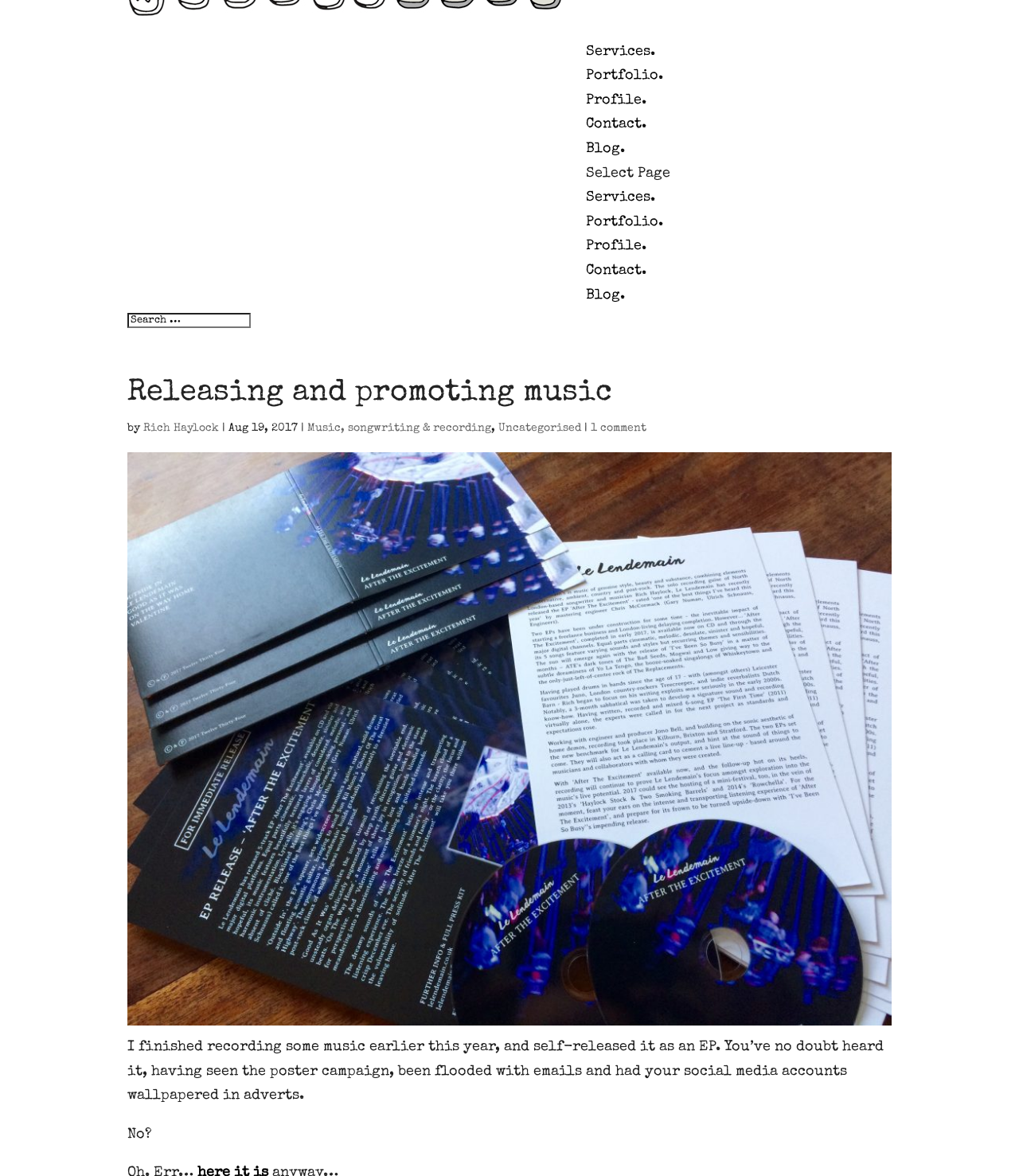Find the bounding box of the UI element described as follows: "Services.".

[0.575, 0.162, 0.643, 0.174]